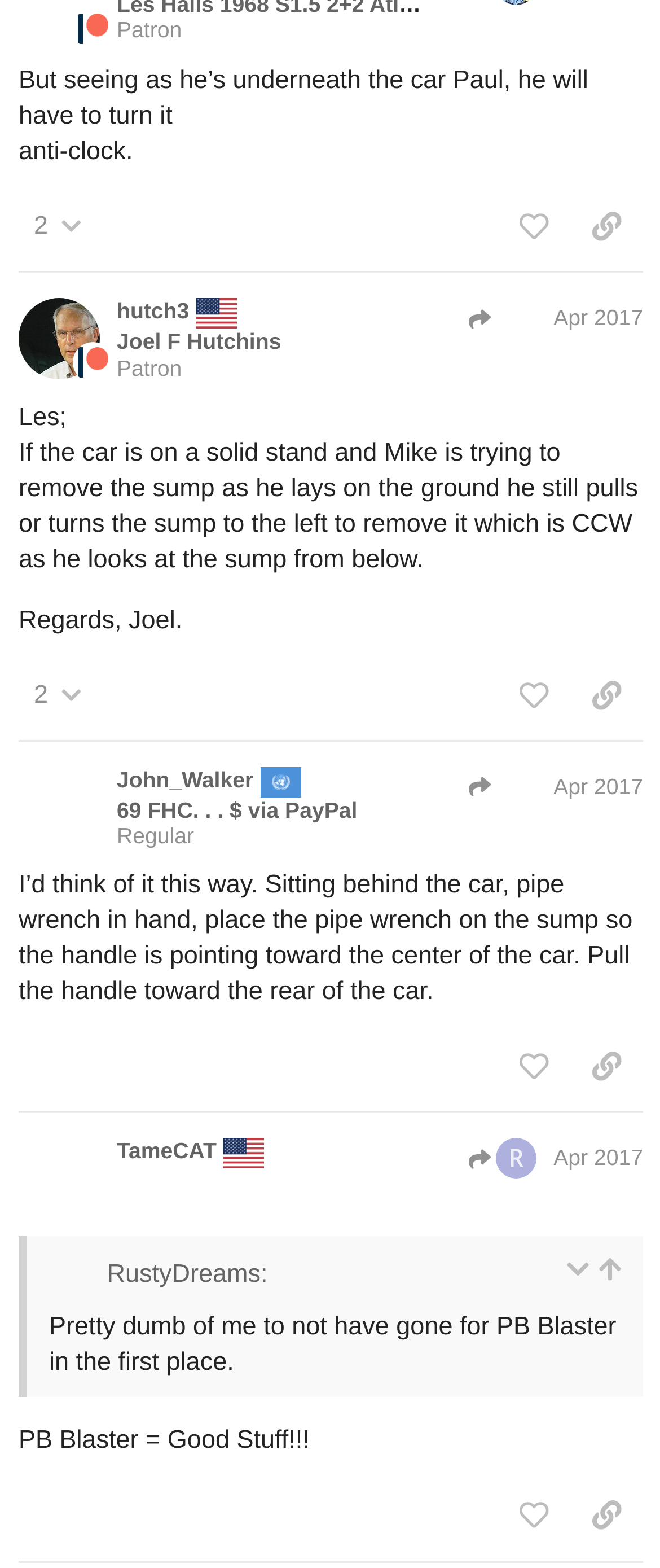Give the bounding box coordinates for the element described as: "title="go to the quoted post"".

[0.905, 0.802, 0.944, 0.819]